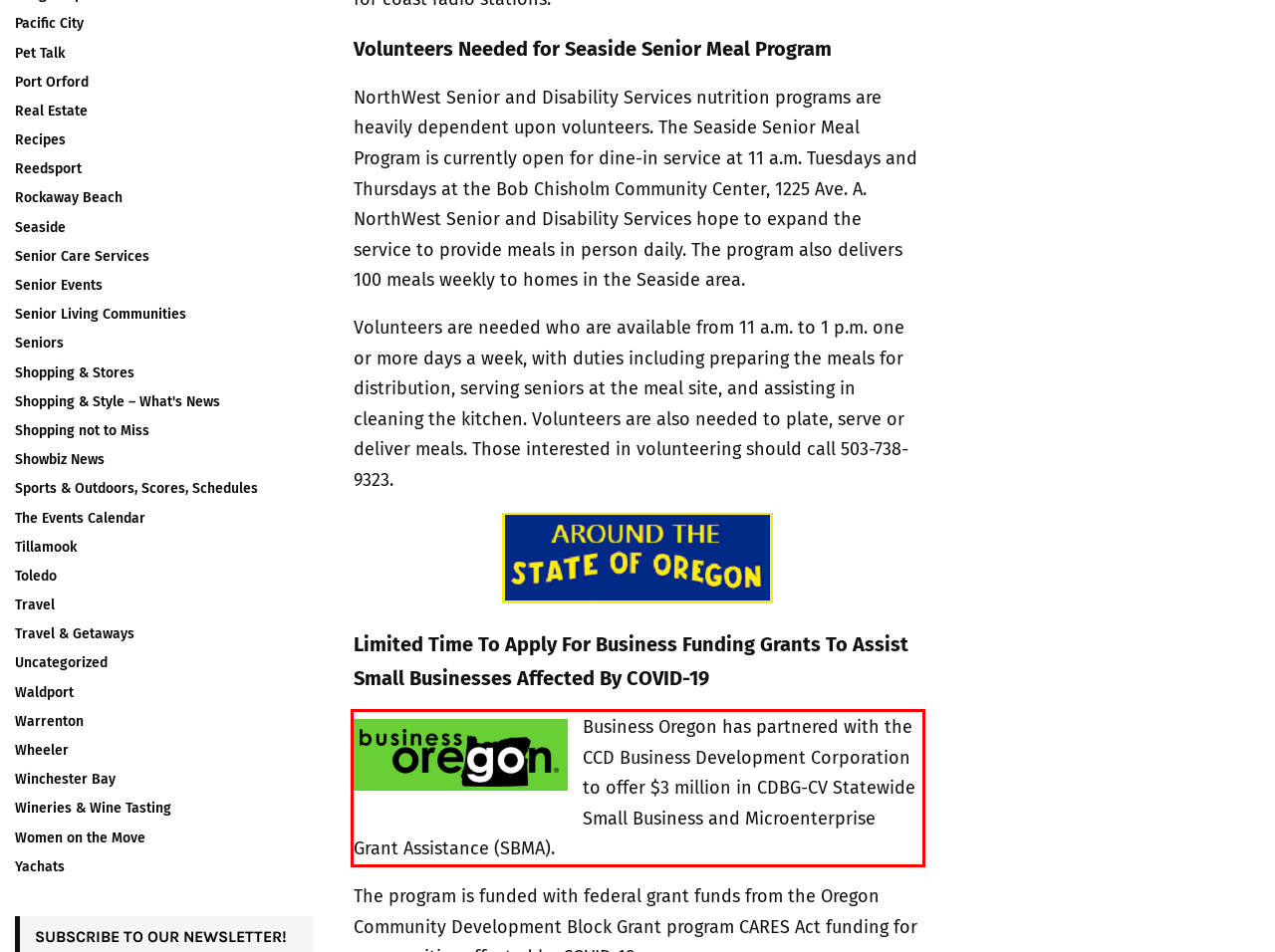Analyze the screenshot of a webpage where a red rectangle is bounding a UI element. Extract and generate the text content within this red bounding box.

Business Oregon has partnered with the CCD Business Development Corporation to offer $3 million in CDBG-CV Statewide Small Business and Microenterprise Grant Assistance (SBMA).